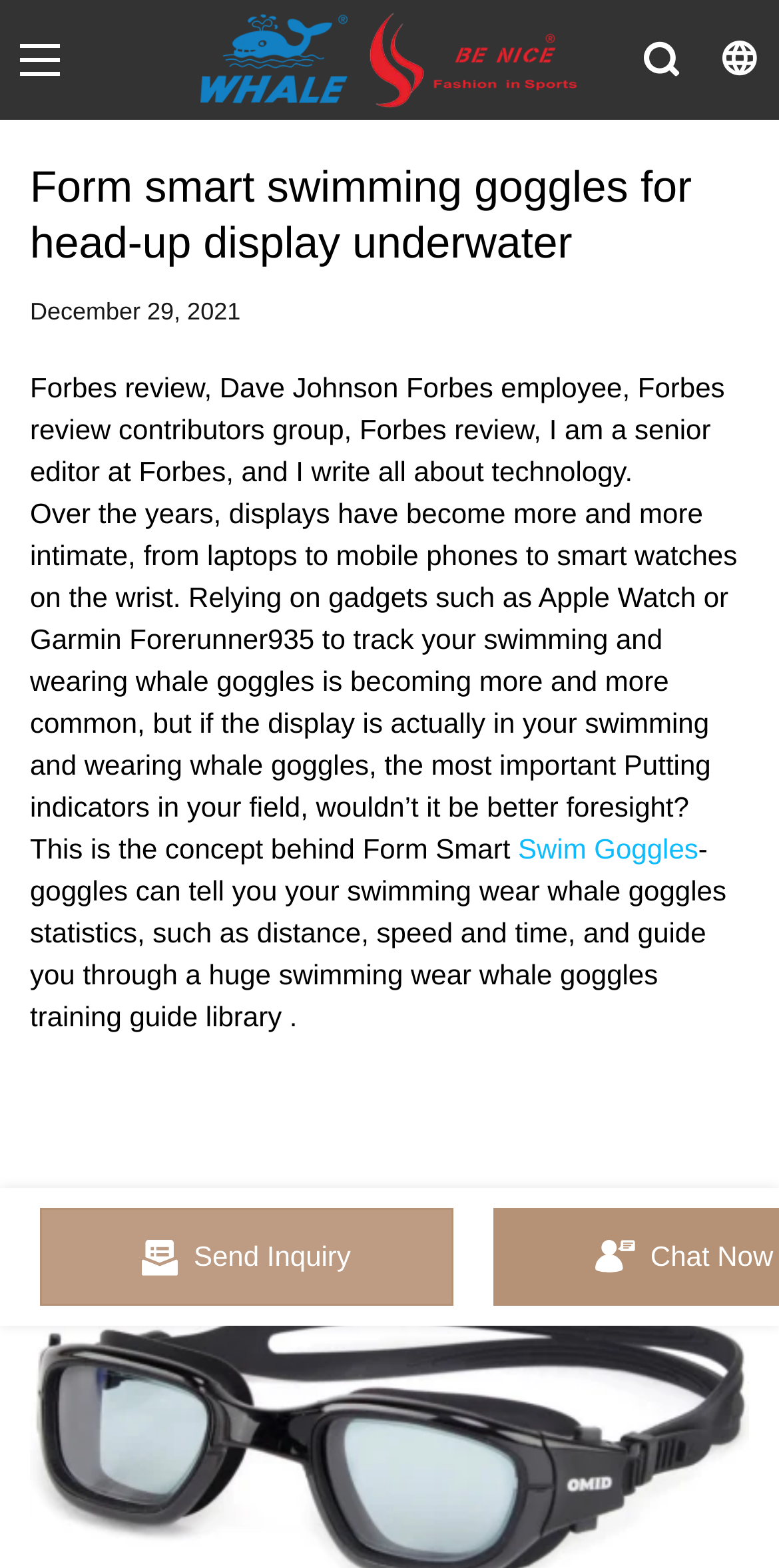Provide an in-depth caption for the contents of the webpage.

The webpage appears to be a review or article about Form smart swimming goggles. At the top, there is a link with the text "WHALE/BE NICE" accompanied by an image with the same text. Below this, there is a heading that reads "Form smart swimming goggles for head-up display underwater". 

To the right of the heading, there is a date "December 29, 2021". Below the date, there is a paragraph of text that introduces the author, Dave Johnson, a senior editor at Forbes, and mentions that he writes about technology. 

The main content of the article starts below this introduction. It discusses how displays have become more intimate over the years, from laptops to mobile phones to smart watches, and how relying on gadgets like Apple Watch or Garmin Forerunner935 to track swimming is becoming common. The article then introduces the concept behind Form Smart, which is to put indicators in the field of vision while swimming.

There is a link to "Swim Goggles" in the middle of the article. The text continues below this link, explaining that the goggles can provide statistics such as distance, speed, and time, and guide the user through a large training guide library.

At the bottom of the page, there is a button labeled "Send Inquiry" with two small images on either side.